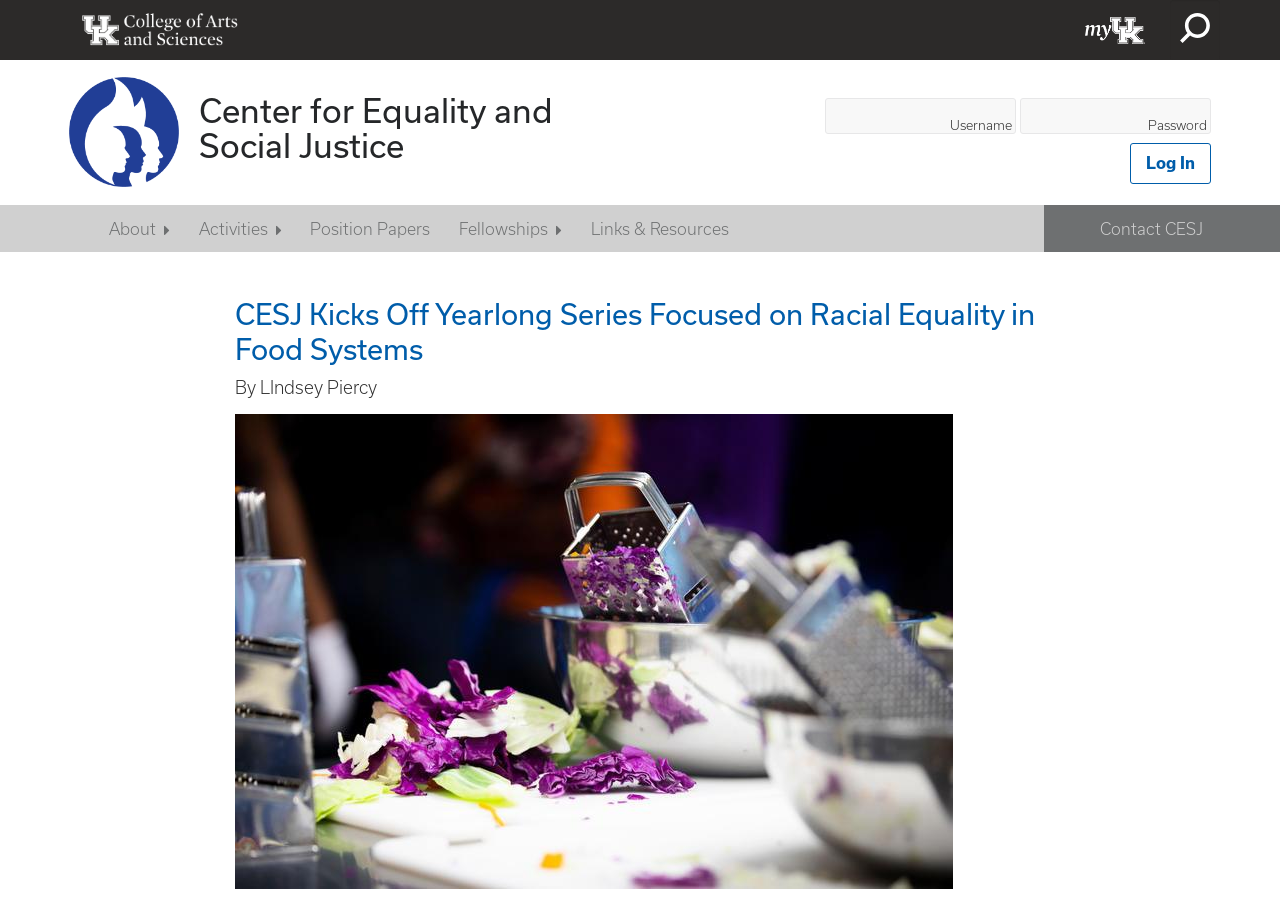Please identify the bounding box coordinates of the clickable area that will allow you to execute the instruction: "Log in with username and password".

[0.882, 0.159, 0.946, 0.204]